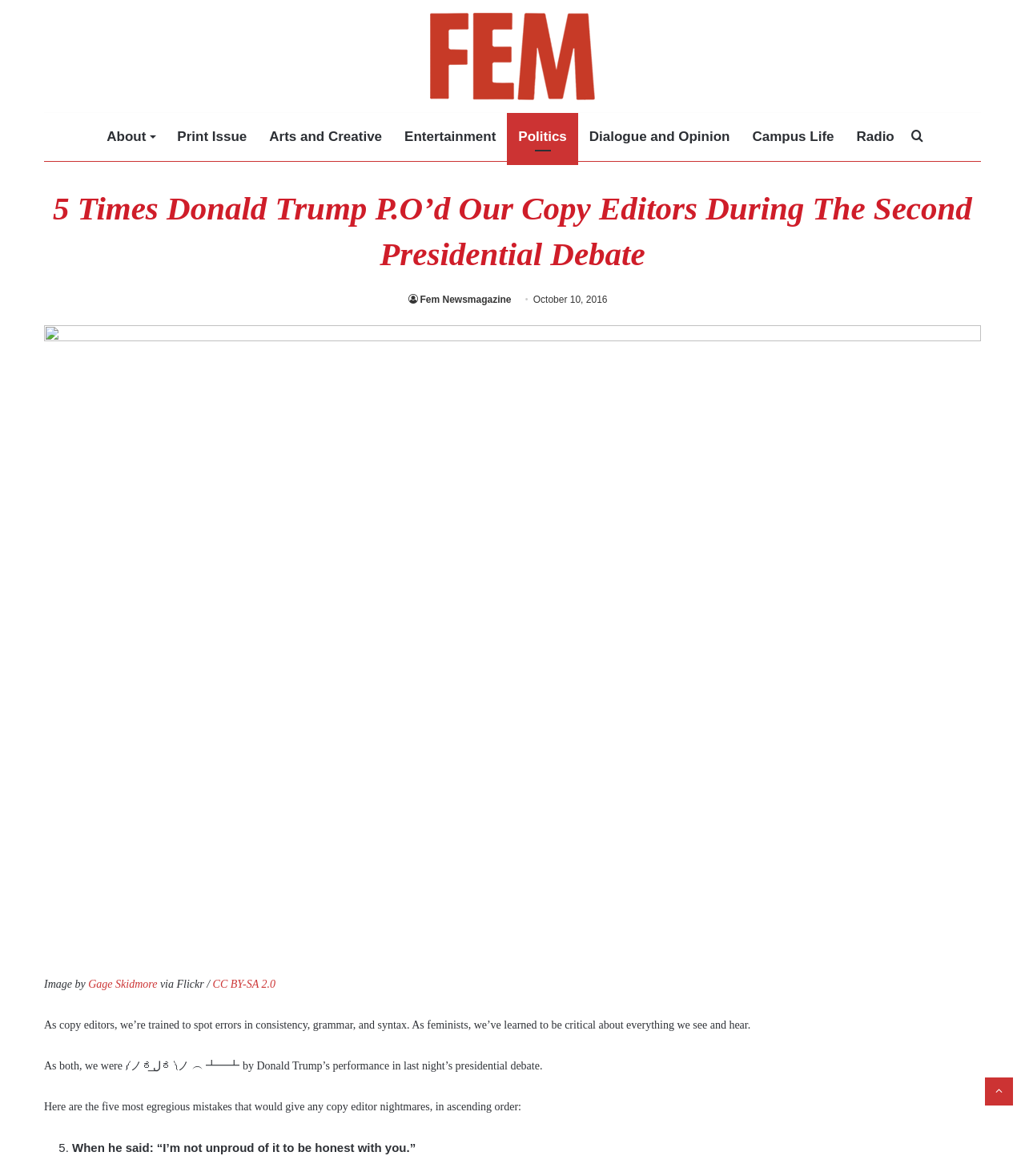Using the provided description Back to top button, find the bounding box coordinates for the UI element. Provide the coordinates in (top-left x, top-left y, bottom-right x, bottom-right y) format, ensuring all values are between 0 and 1.

[0.961, 0.916, 0.988, 0.94]